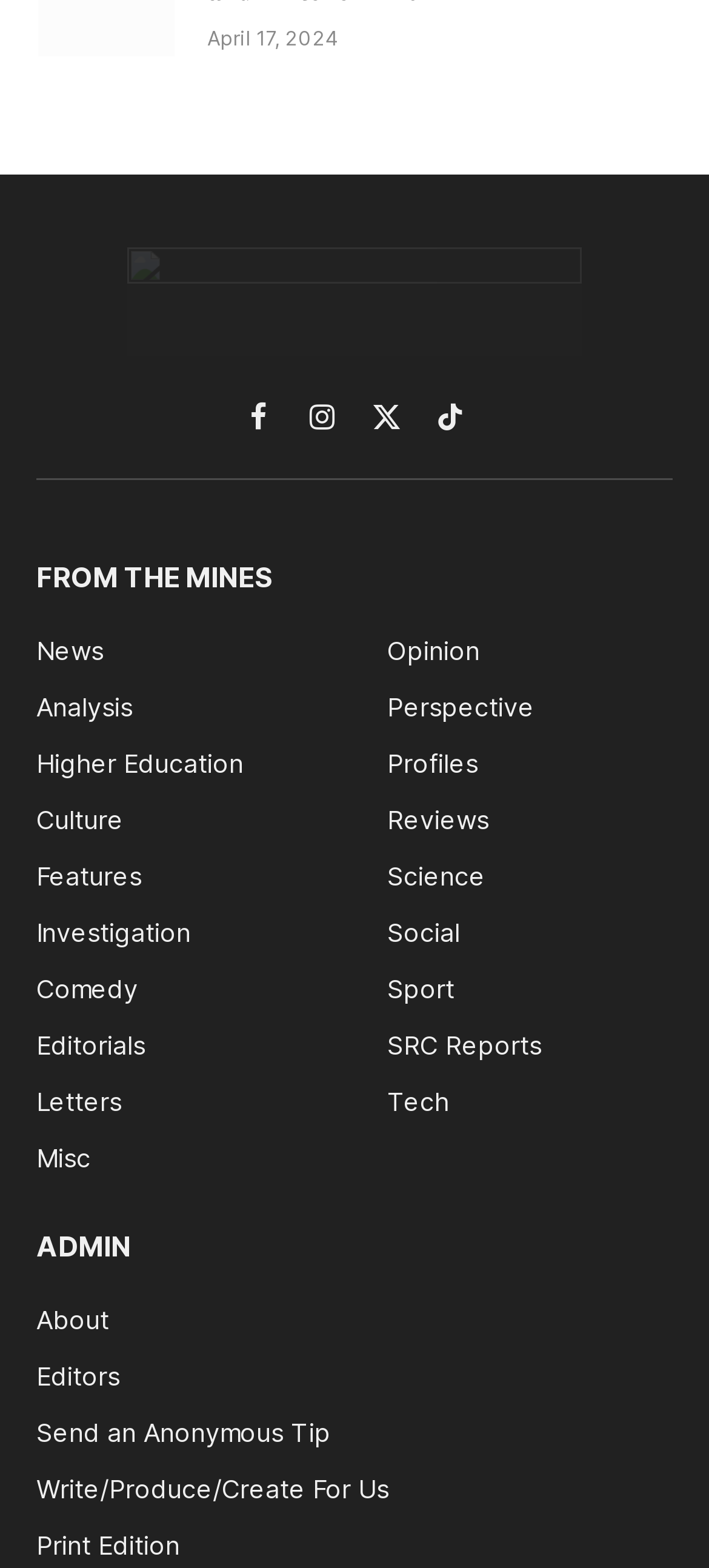Determine the bounding box coordinates for the UI element matching this description: "Write/Produce/Create For Us".

[0.051, 0.939, 0.549, 0.959]